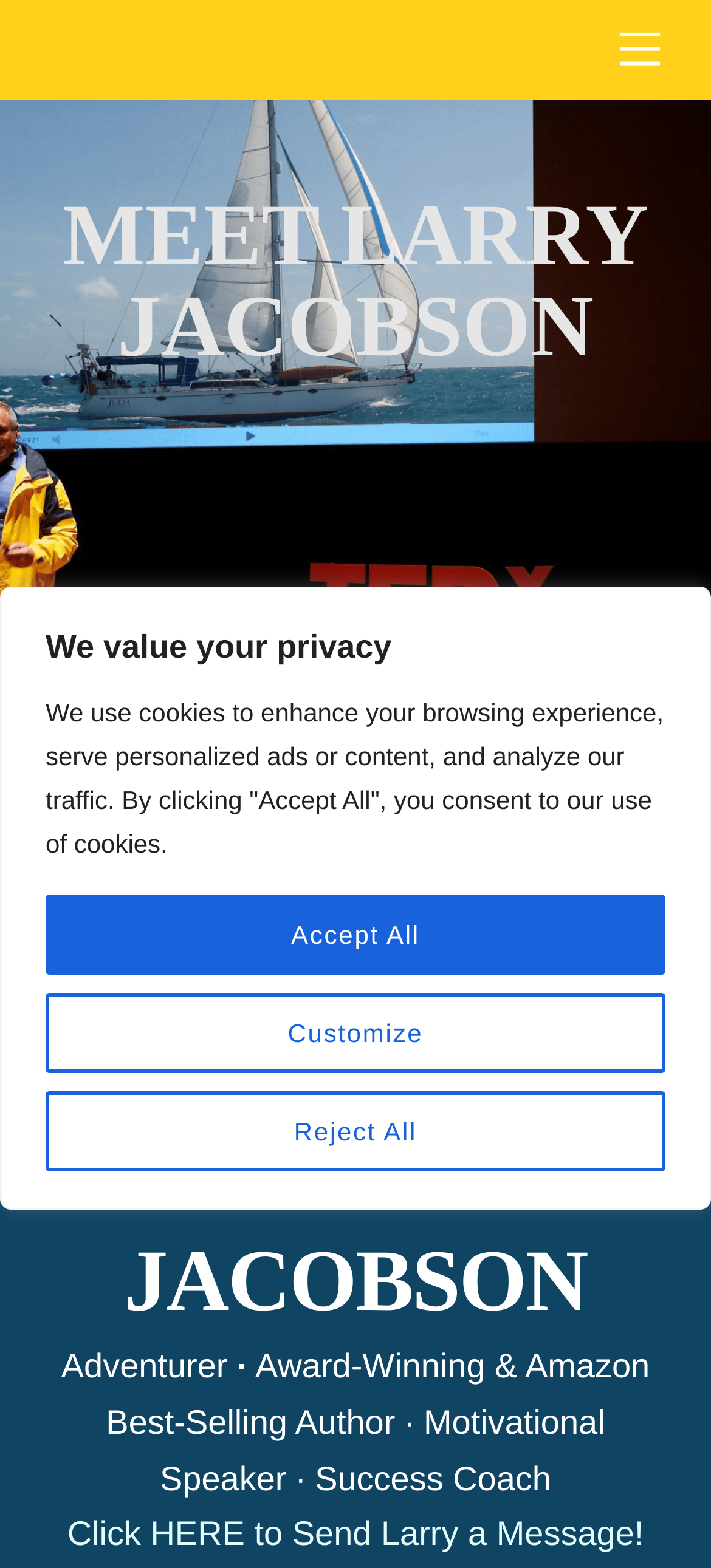Answer the question below in one word or phrase:
What is Larry Jacobson's profession?

Author, Speaker, Coach